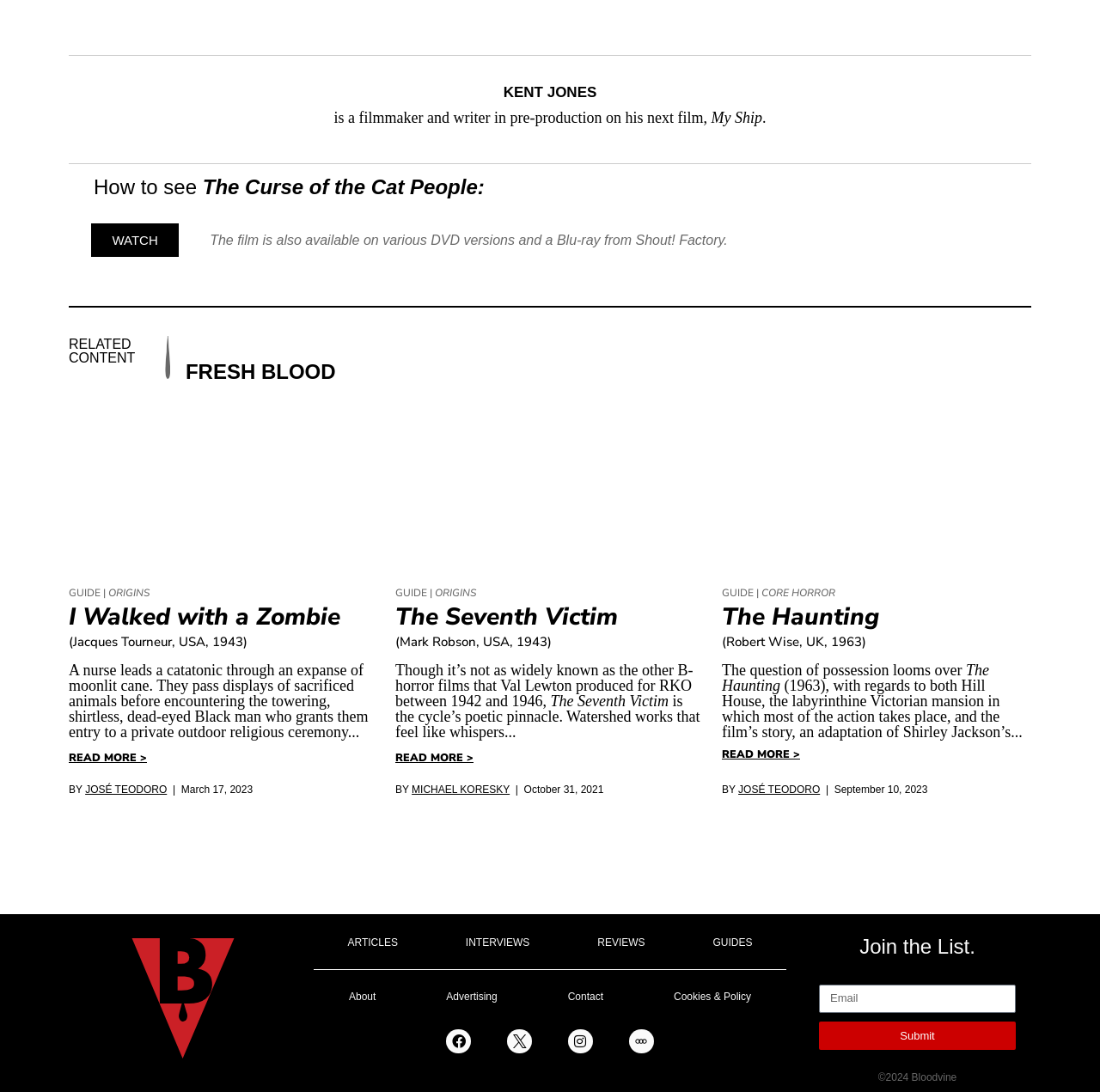Please find the bounding box coordinates of the clickable region needed to complete the following instruction: "Click on The Haunting". The bounding box coordinates must consist of four float numbers between 0 and 1, i.e., [left, top, right, bottom].

[0.656, 0.55, 0.799, 0.58]